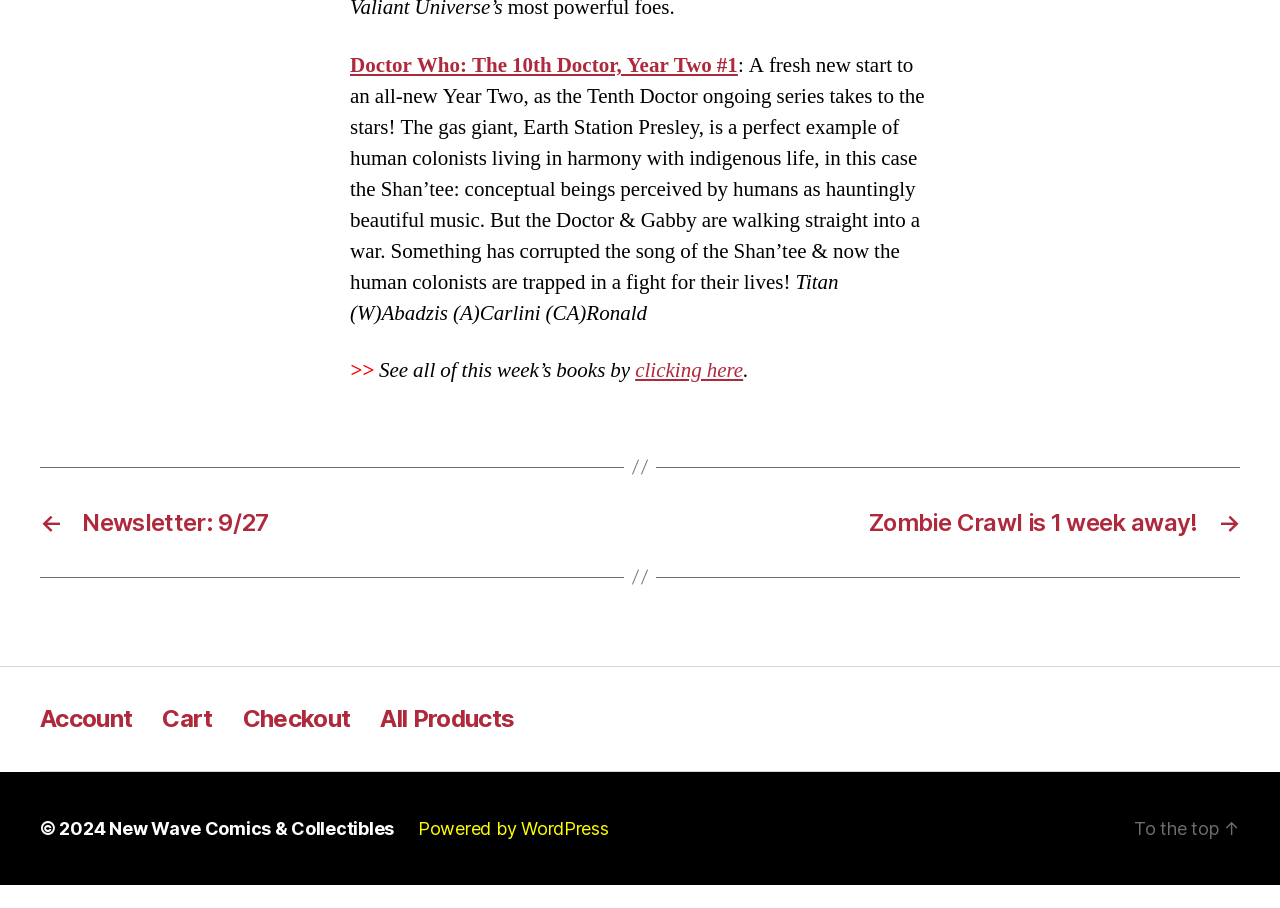Please determine the bounding box coordinates for the UI element described as: "Powered by WordPress".

[0.327, 0.926, 0.476, 0.949]